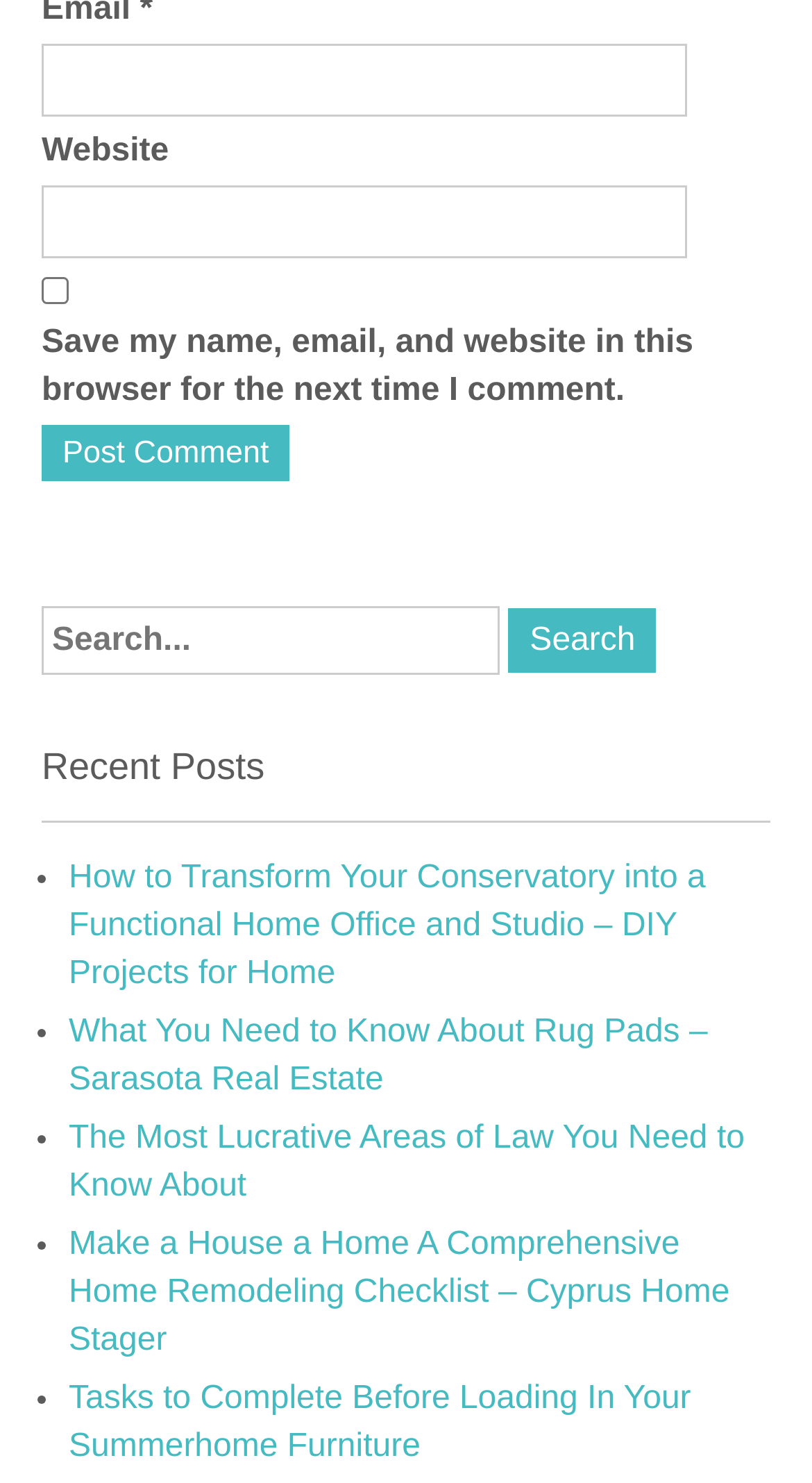Based on what you see in the screenshot, provide a thorough answer to this question: What is the function of the button below the searchbox?

The button is located below the searchbox and has the label 'Search', suggesting that its function is to initiate a search query based on the input in the searchbox.